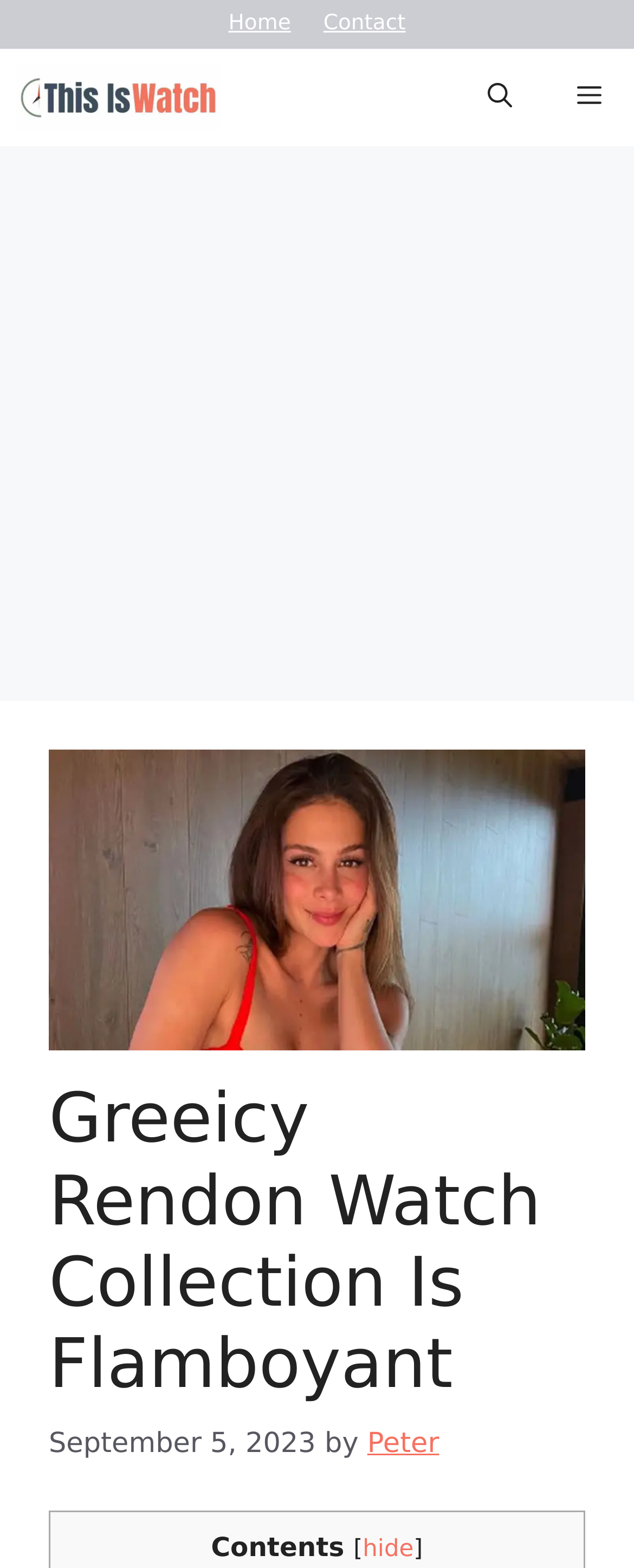Can you provide the bounding box coordinates for the element that should be clicked to implement the instruction: "Go to FLÜSSIGES OBST page"?

None